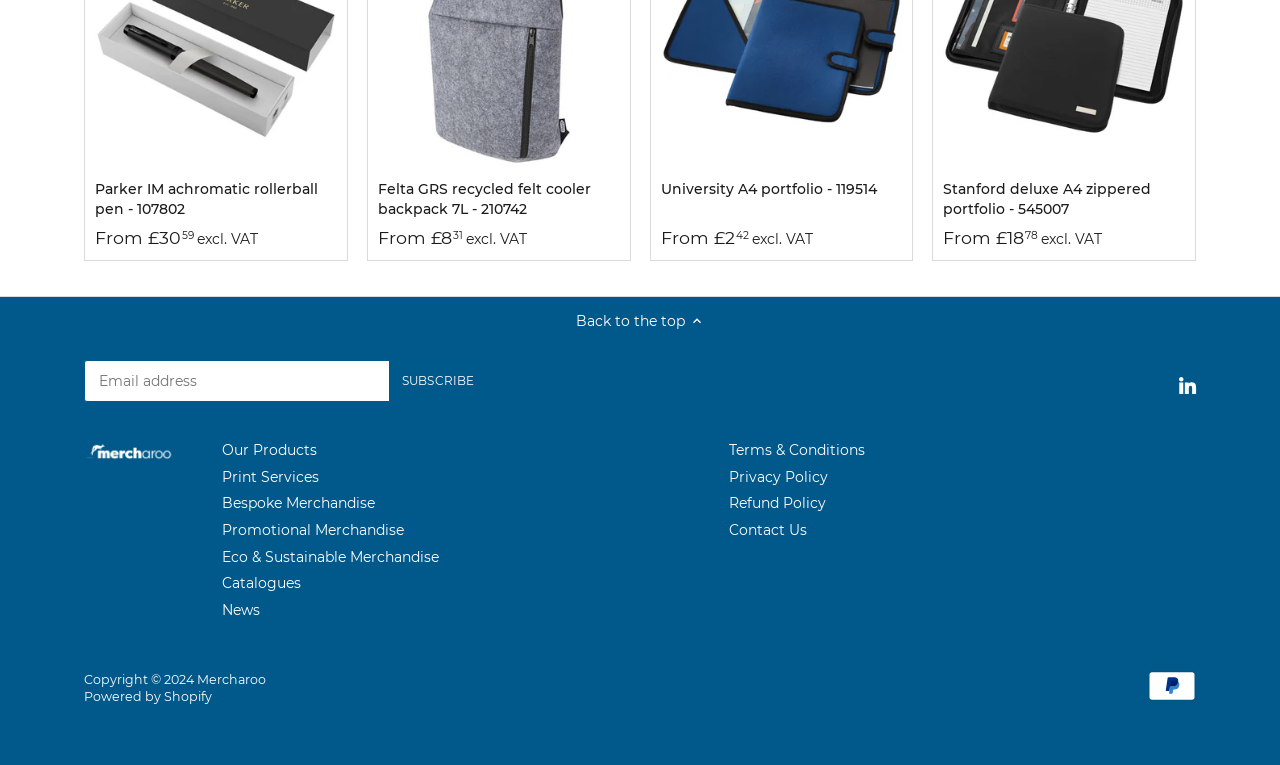Utilize the details in the image to thoroughly answer the following question: What is the purpose of the textbox at the bottom of the page?

The purpose of the textbox at the bottom of the page can be inferred from its label, which is 'Email address'. This suggests that the user is expected to enter their email address in this field, likely for subscription or newsletter purposes.